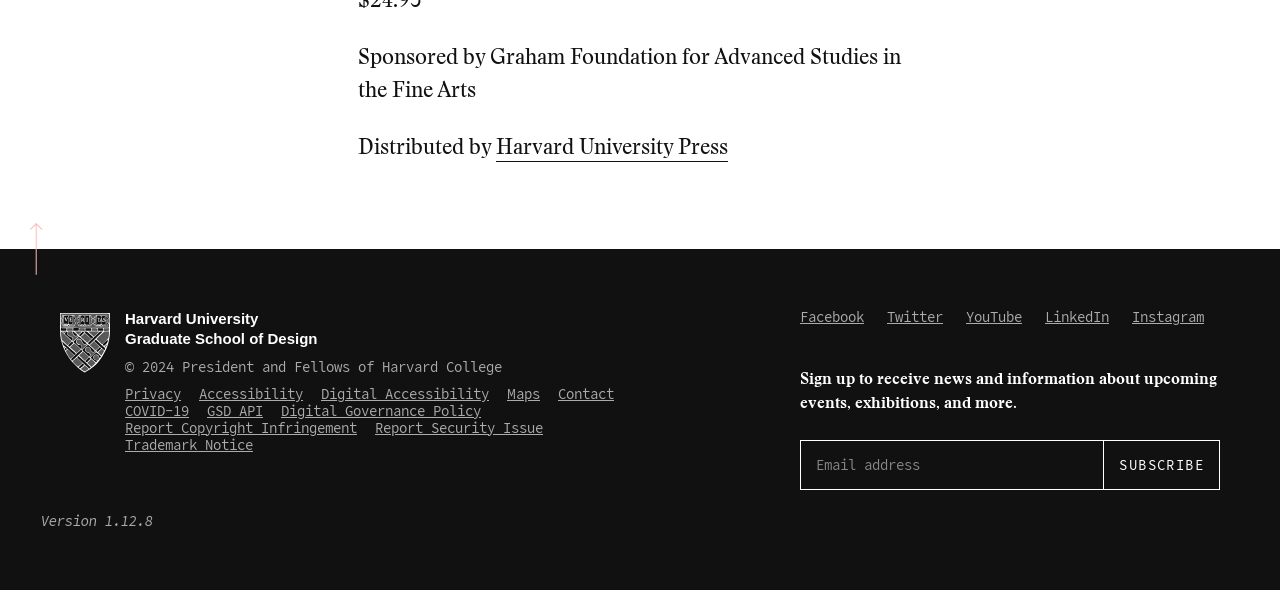Based on the element description, predict the bounding box coordinates (top-left x, top-left y, bottom-right x, bottom-right y) for the UI element in the screenshot: Facebook

[0.625, 0.522, 0.675, 0.552]